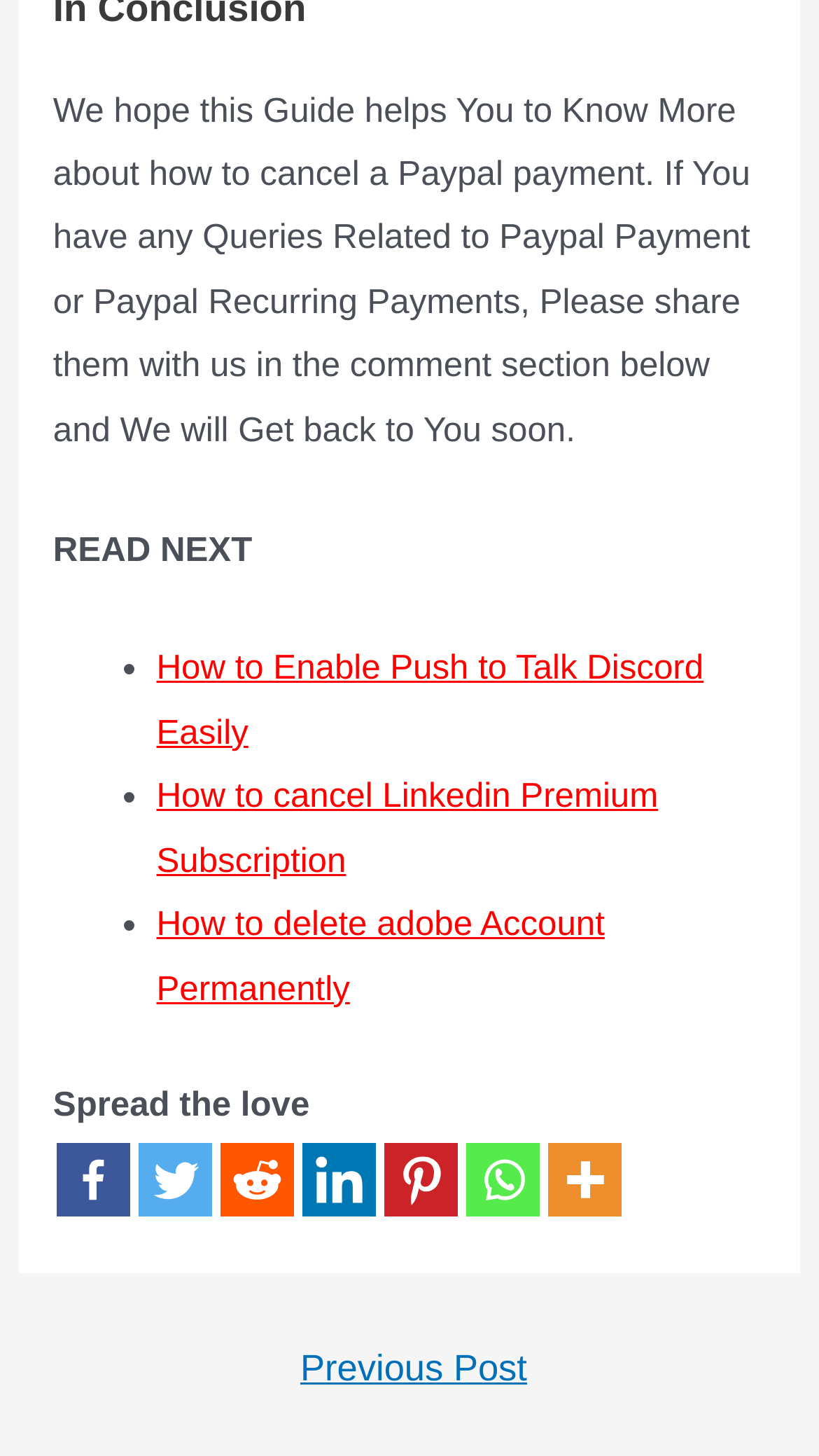What social media platforms are available for sharing?
Please provide an in-depth and detailed response to the question.

The webpage provides options to share the content on six social media platforms, which are Facebook, Twitter, Reddit, Linkedin, Pinterest, and Whatsapp. These options are listed at the bottom of the webpage.